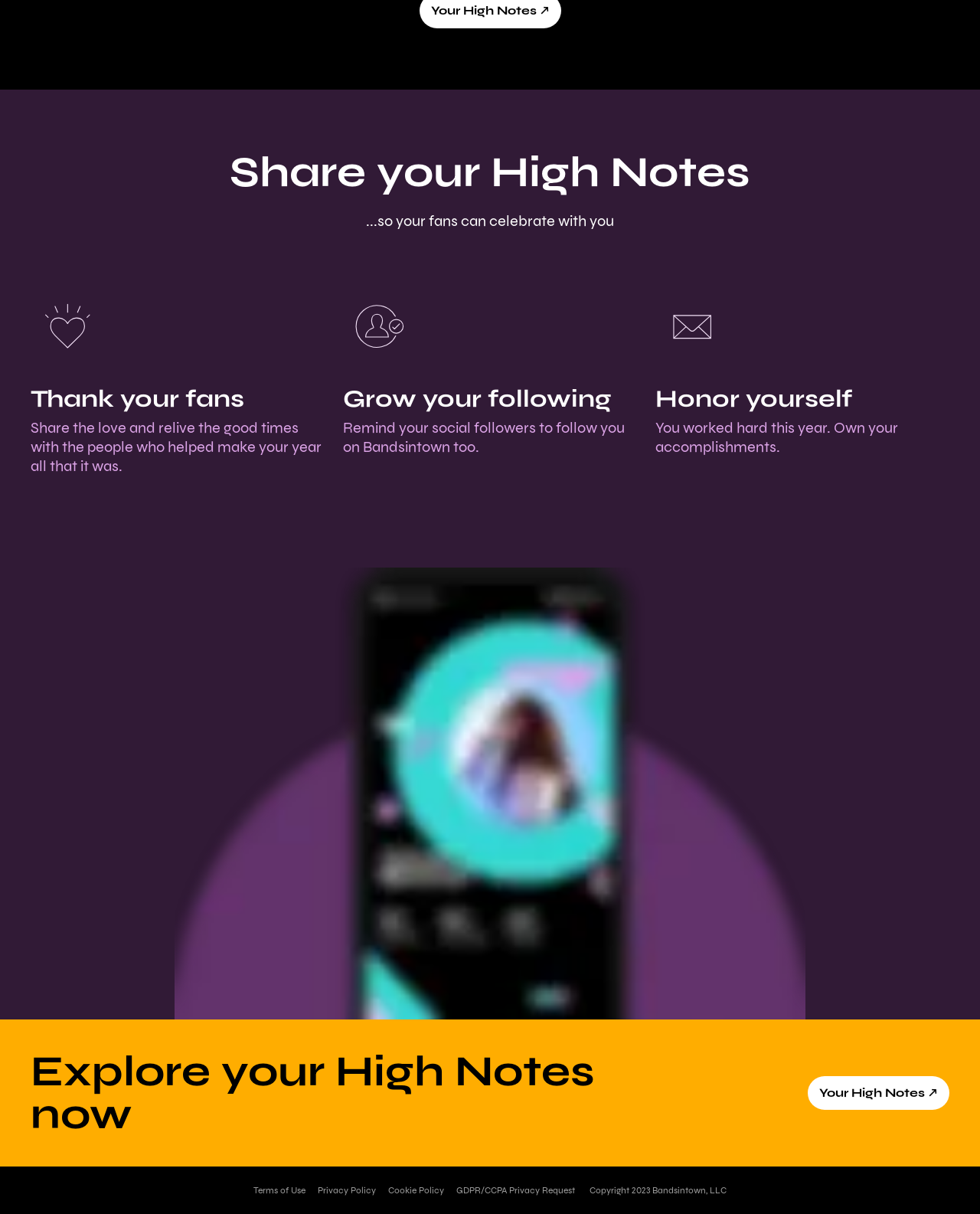What can be done to grow a following?
Look at the image and respond with a single word or a short phrase.

Remind social followers